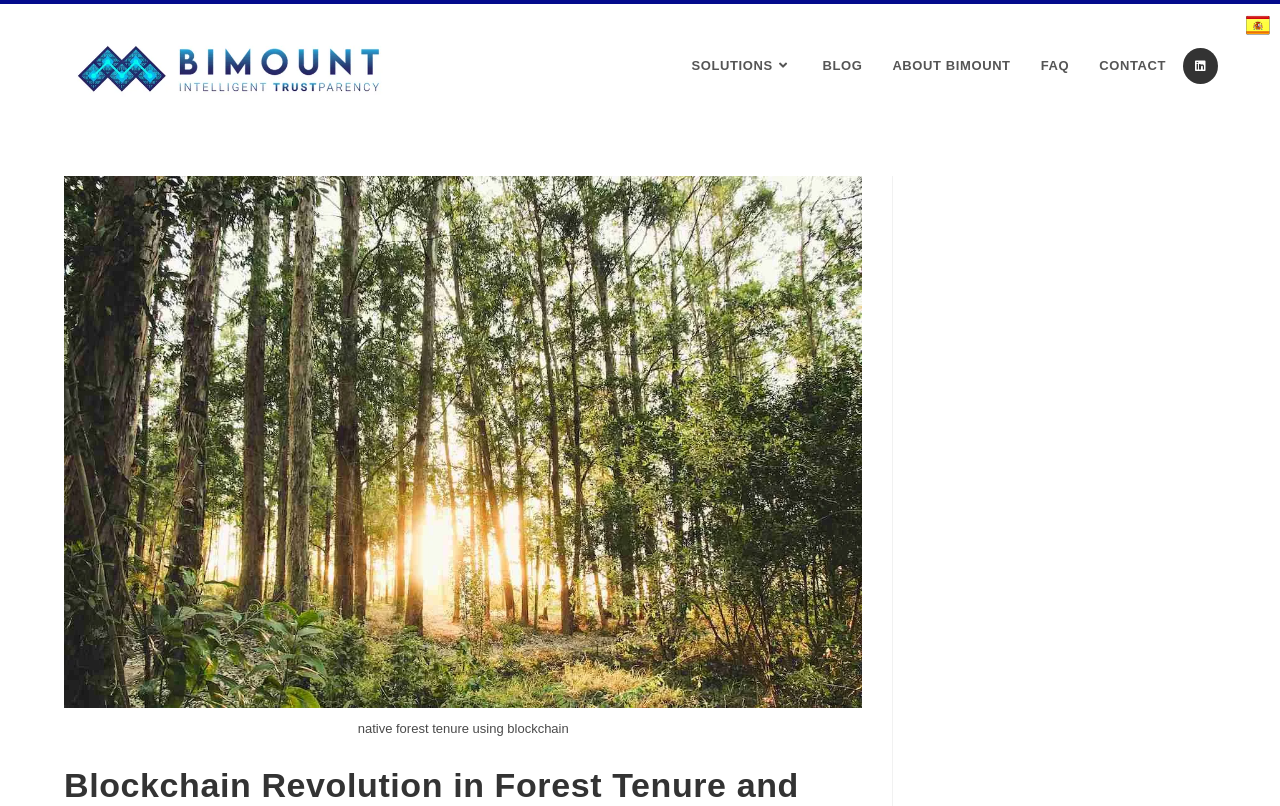Pinpoint the bounding box coordinates of the area that should be clicked to complete the following instruction: "Click on Bimount Asset Tokenization and Funds Traceability". The coordinates must be given as four float numbers between 0 and 1, i.e., [left, top, right, bottom].

[0.05, 0.07, 0.308, 0.09]